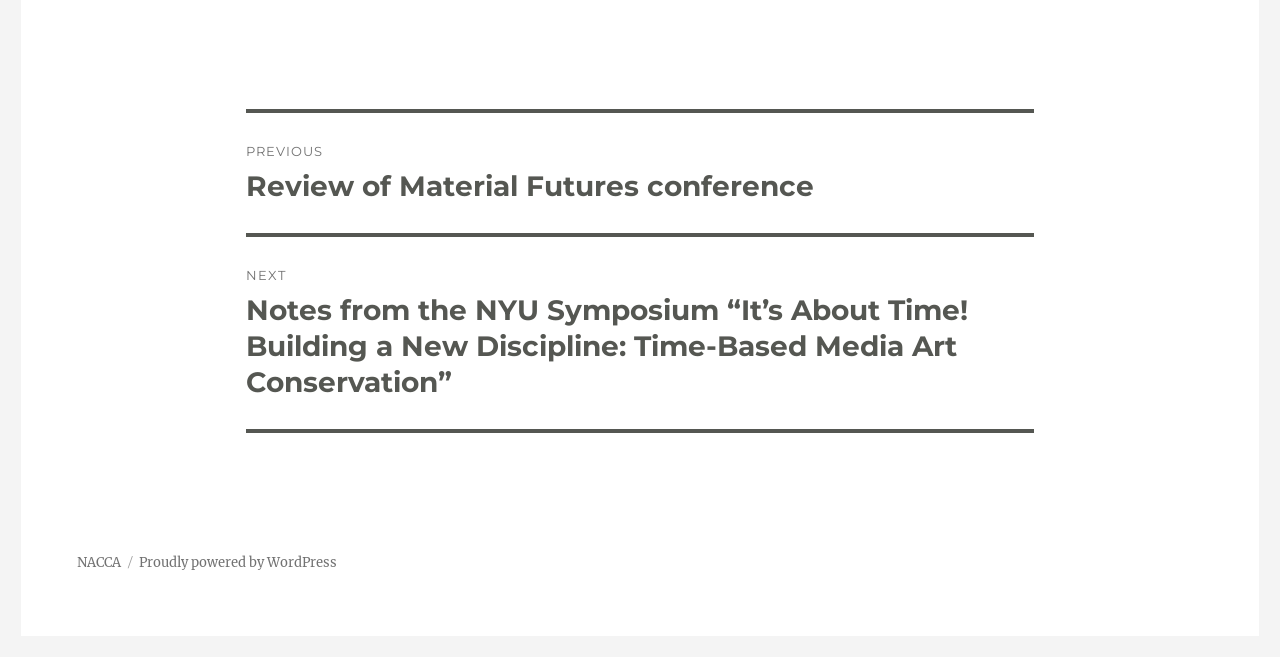How many links are in the navigation?
Look at the image and respond with a one-word or short phrase answer.

2